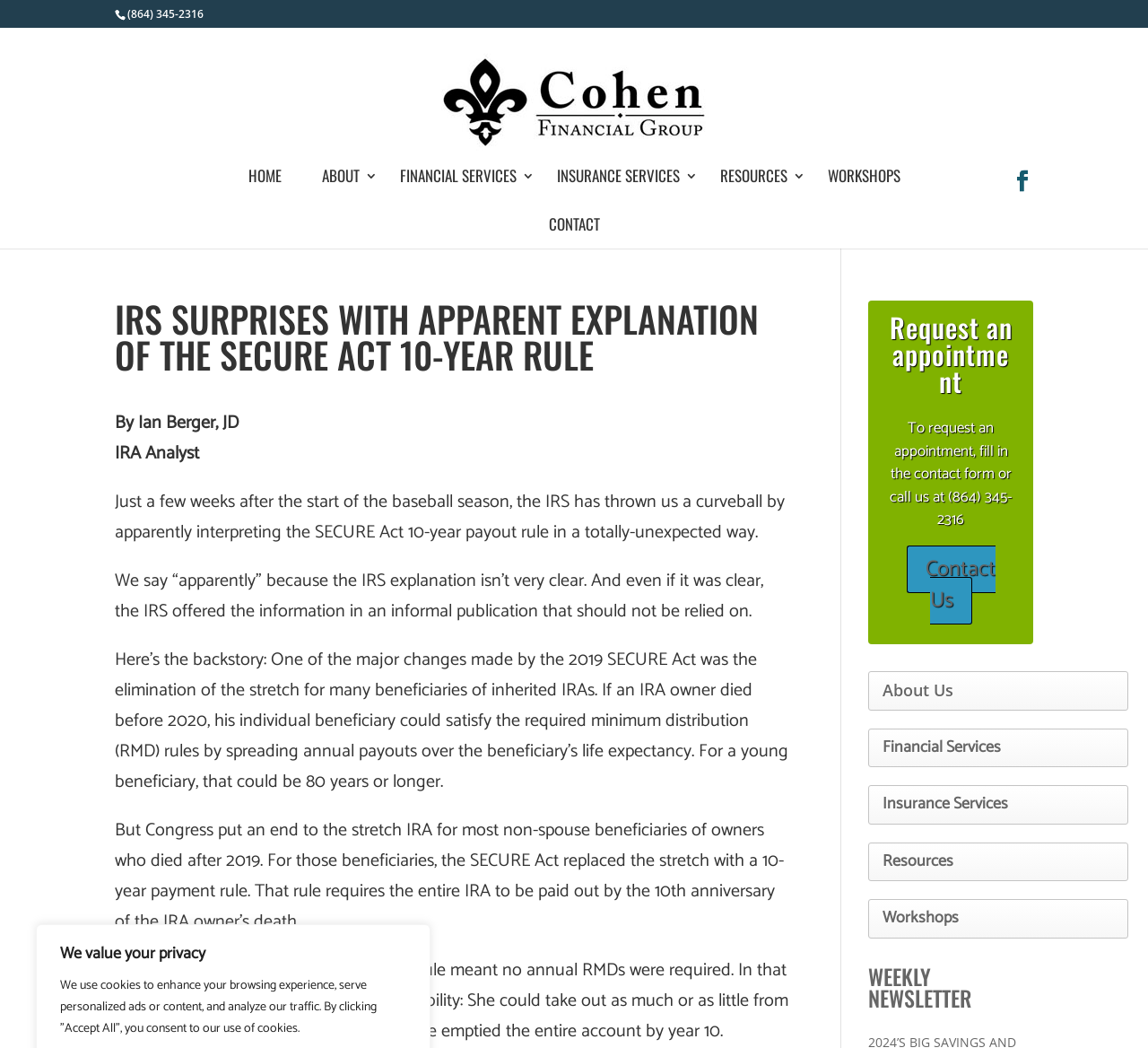From the webpage screenshot, identify the region described by Facebook. Provide the bounding box coordinates as (top-left x, top-left y, bottom-right x, bottom-right y), with each value being a floating point number between 0 and 1.

[0.881, 0.163, 0.9, 0.183]